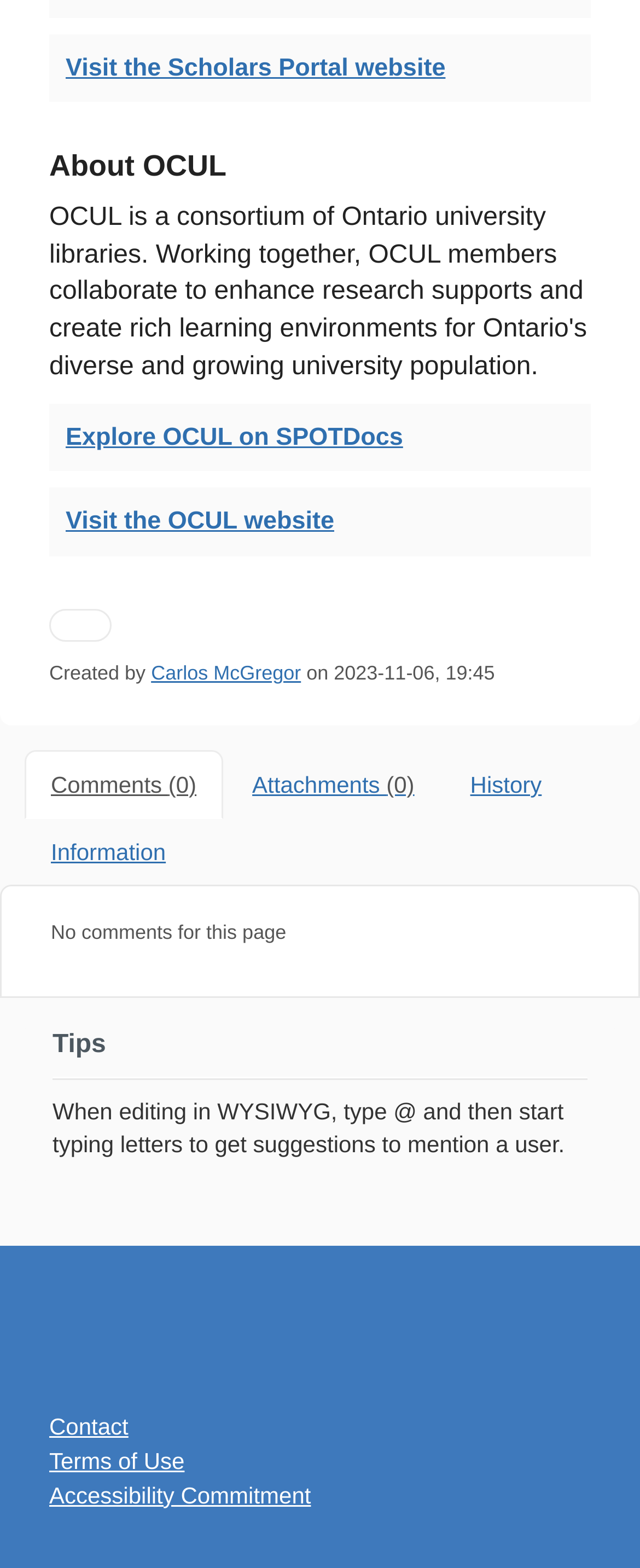What is the date of creation of this page?
By examining the image, provide a one-word or phrase answer.

2023-11-06